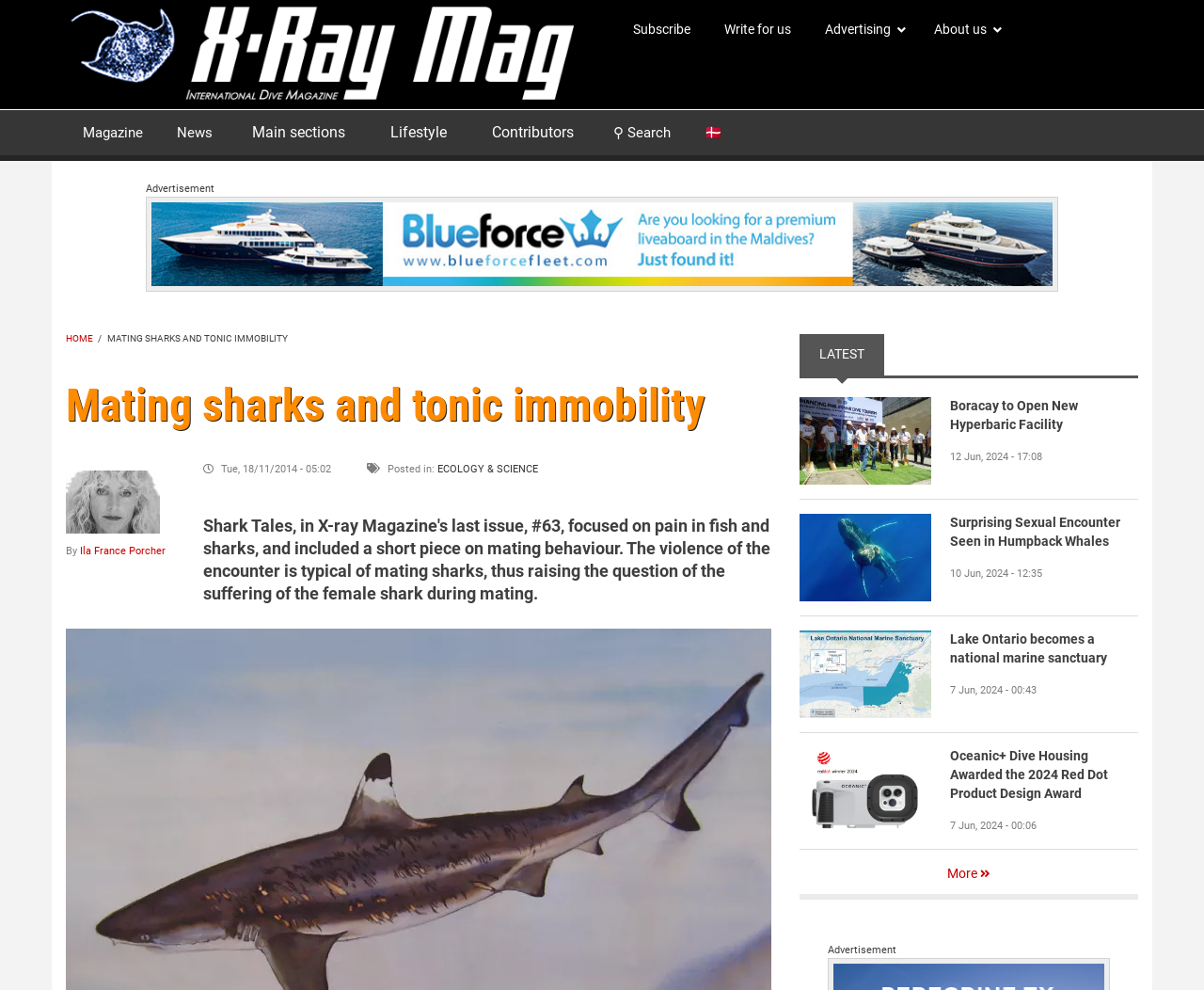Find the bounding box coordinates of the clickable area that will achieve the following instruction: "Learn more about 'ECOLOGY & SCIENCE'".

[0.363, 0.468, 0.447, 0.48]